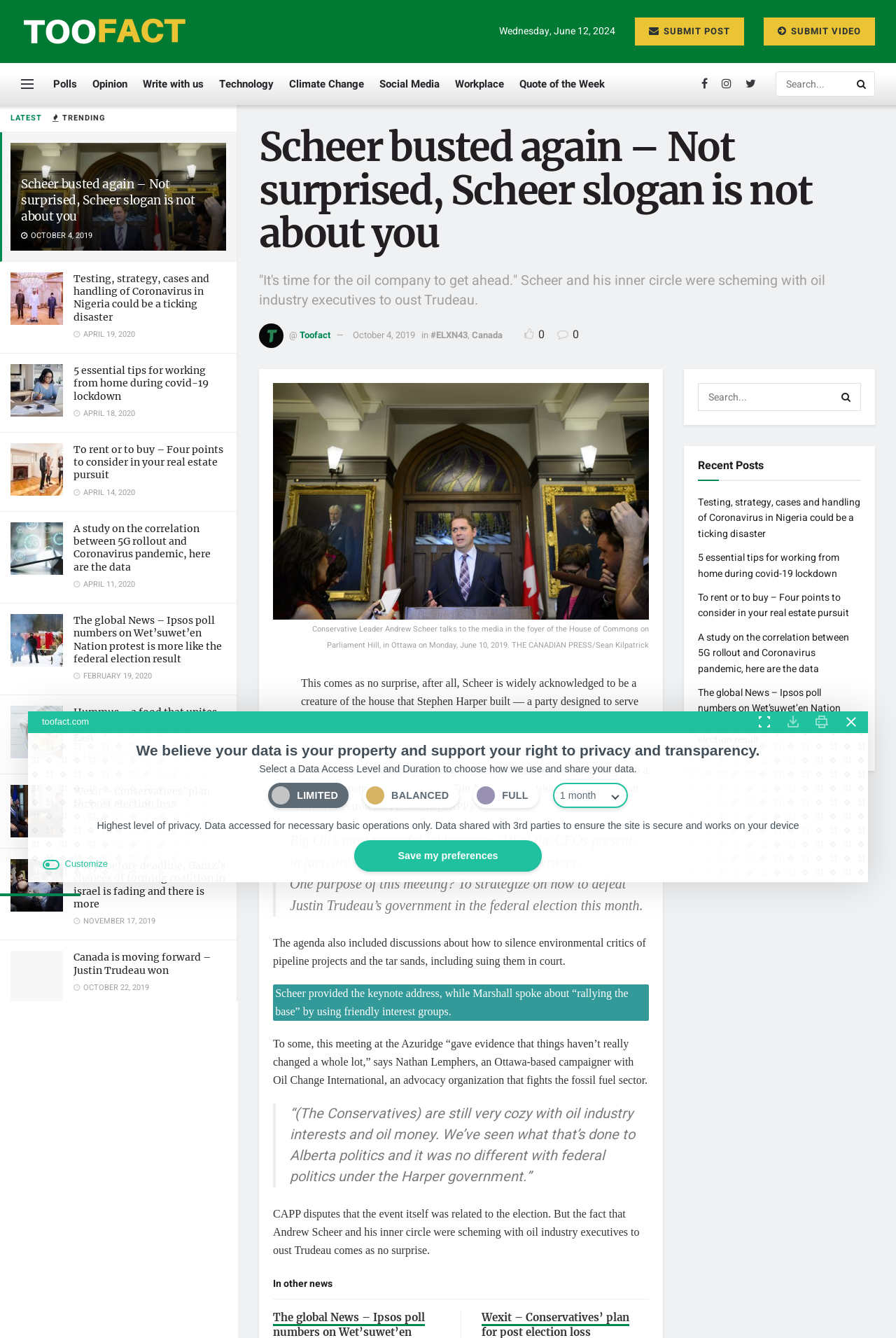Identify the bounding box coordinates of the clickable section necessary to follow the following instruction: "Read the opinion section". The coordinates should be presented as four float numbers from 0 to 1, i.e., [left, top, right, bottom].

[0.103, 0.047, 0.142, 0.078]